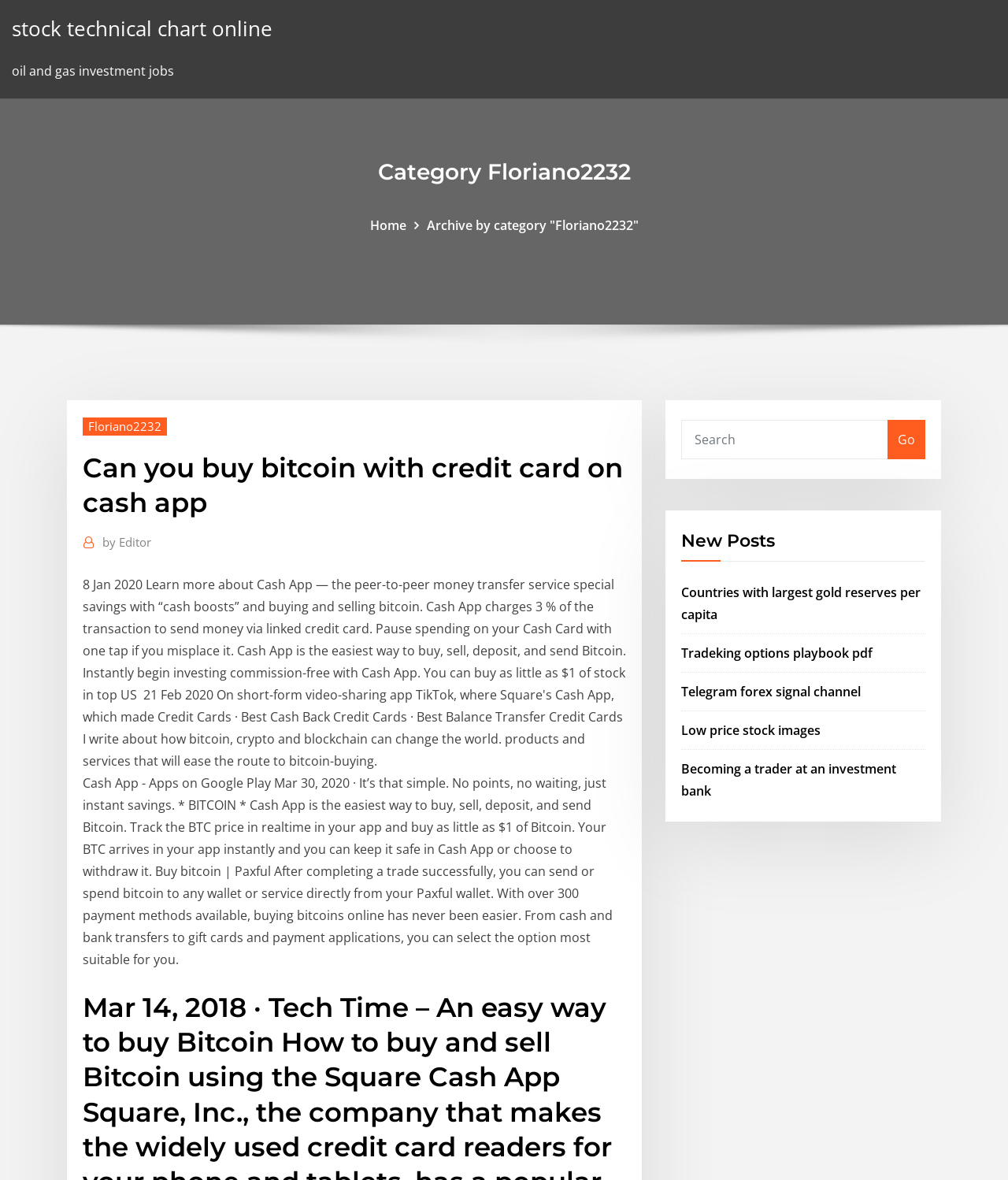From the element description: "Floriano2232", extract the bounding box coordinates of the UI element. The coordinates should be expressed as four float numbers between 0 and 1, in the order [left, top, right, bottom].

[0.082, 0.354, 0.166, 0.369]